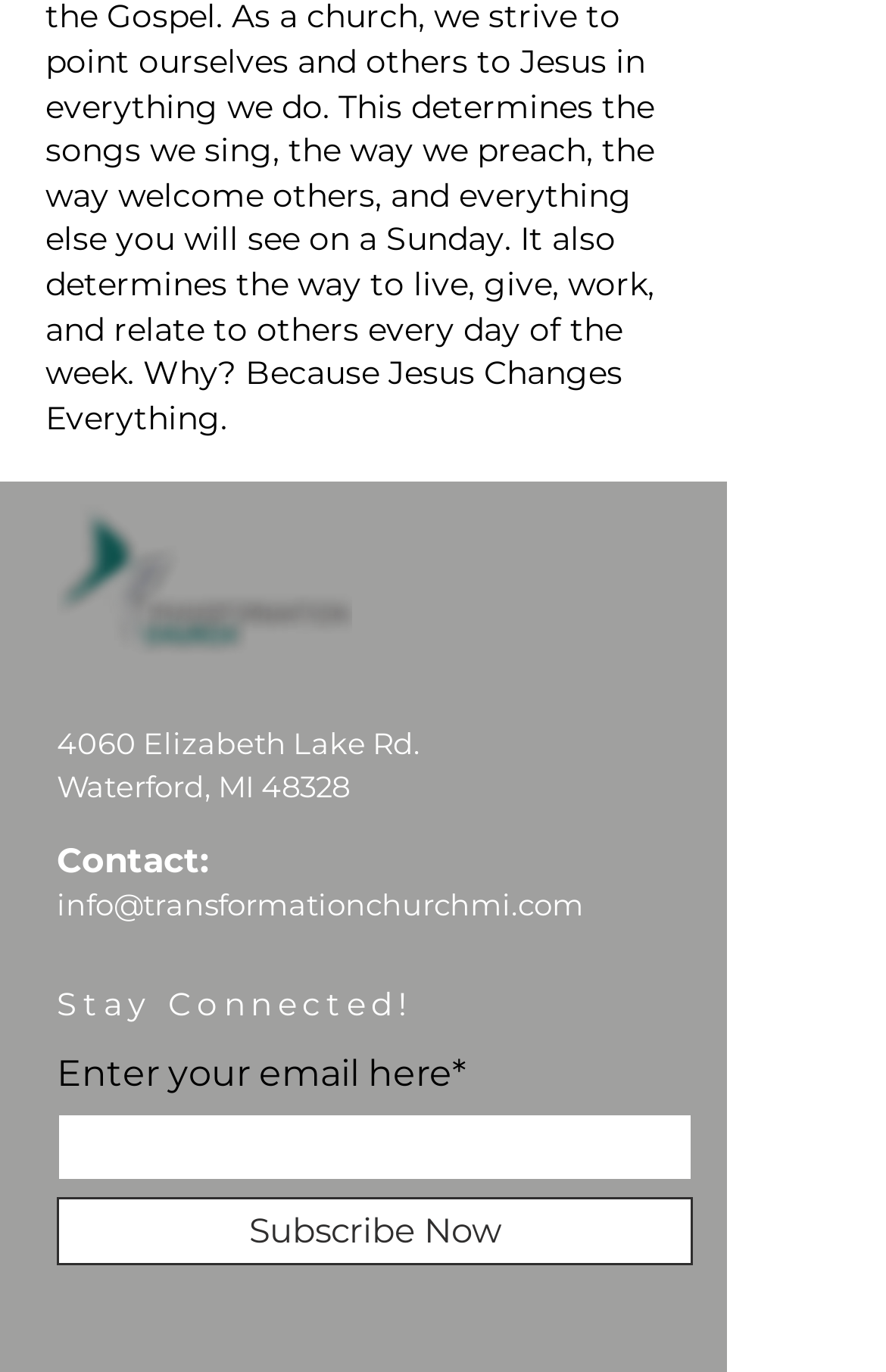What is the label of the button below the textbox?
Analyze the screenshot and provide a detailed answer to the question.

I found the button element below the textbox and read its label, which is 'Subscribe Now'.